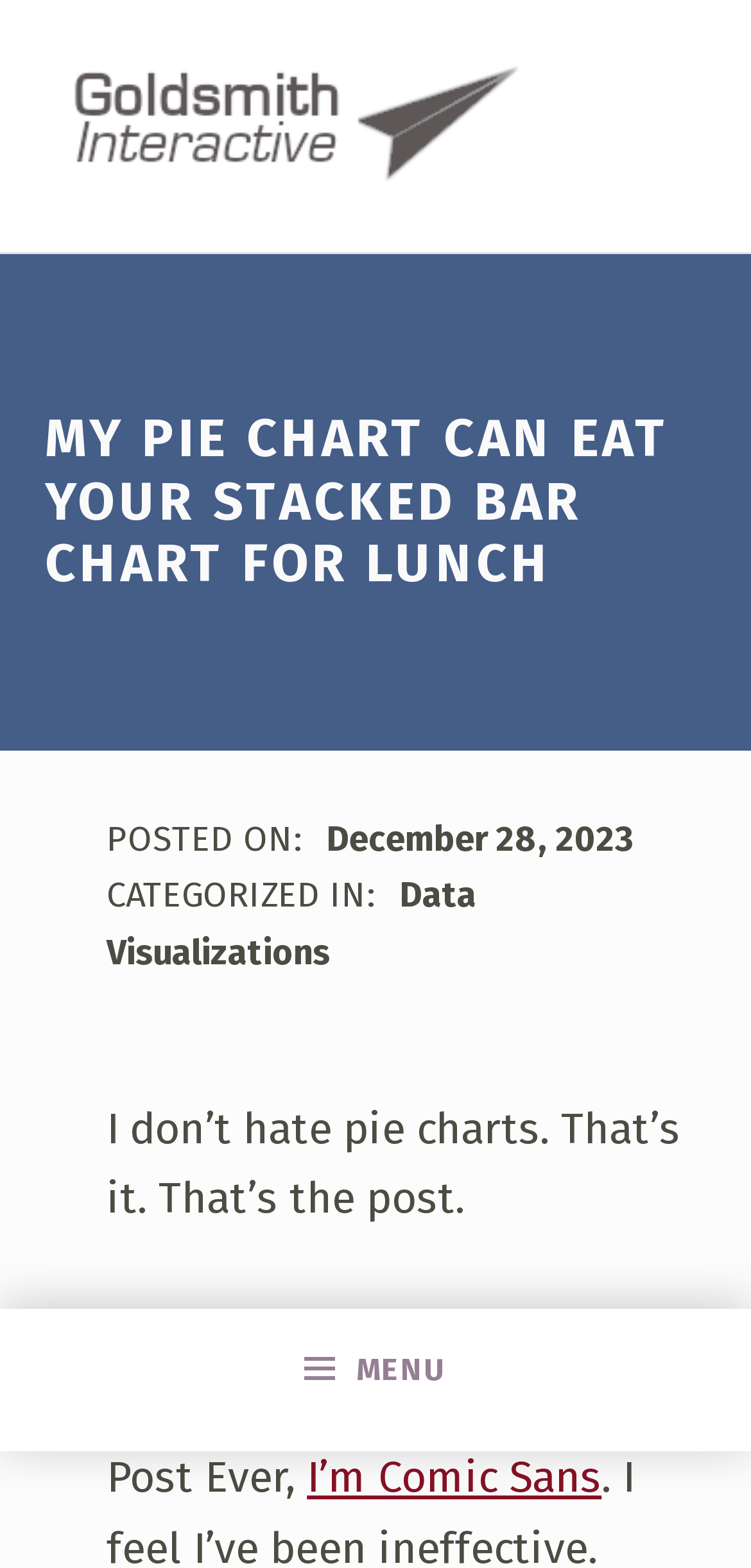Based on the element description "Privacy Policy", predict the bounding box coordinates of the UI element.

None